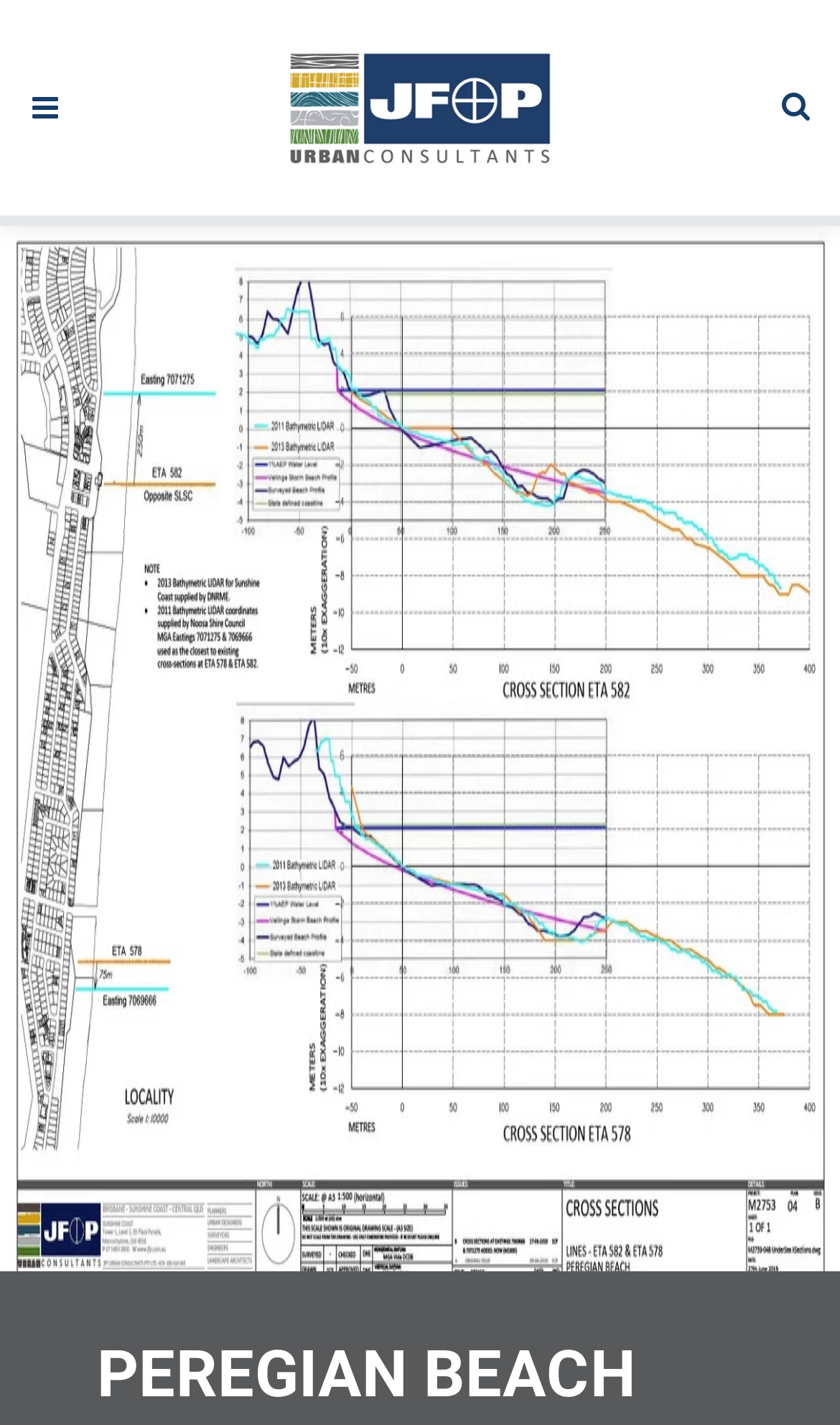Provide a one-word or brief phrase answer to the question:
What is the logo of the company?

JFP Urban Consultants